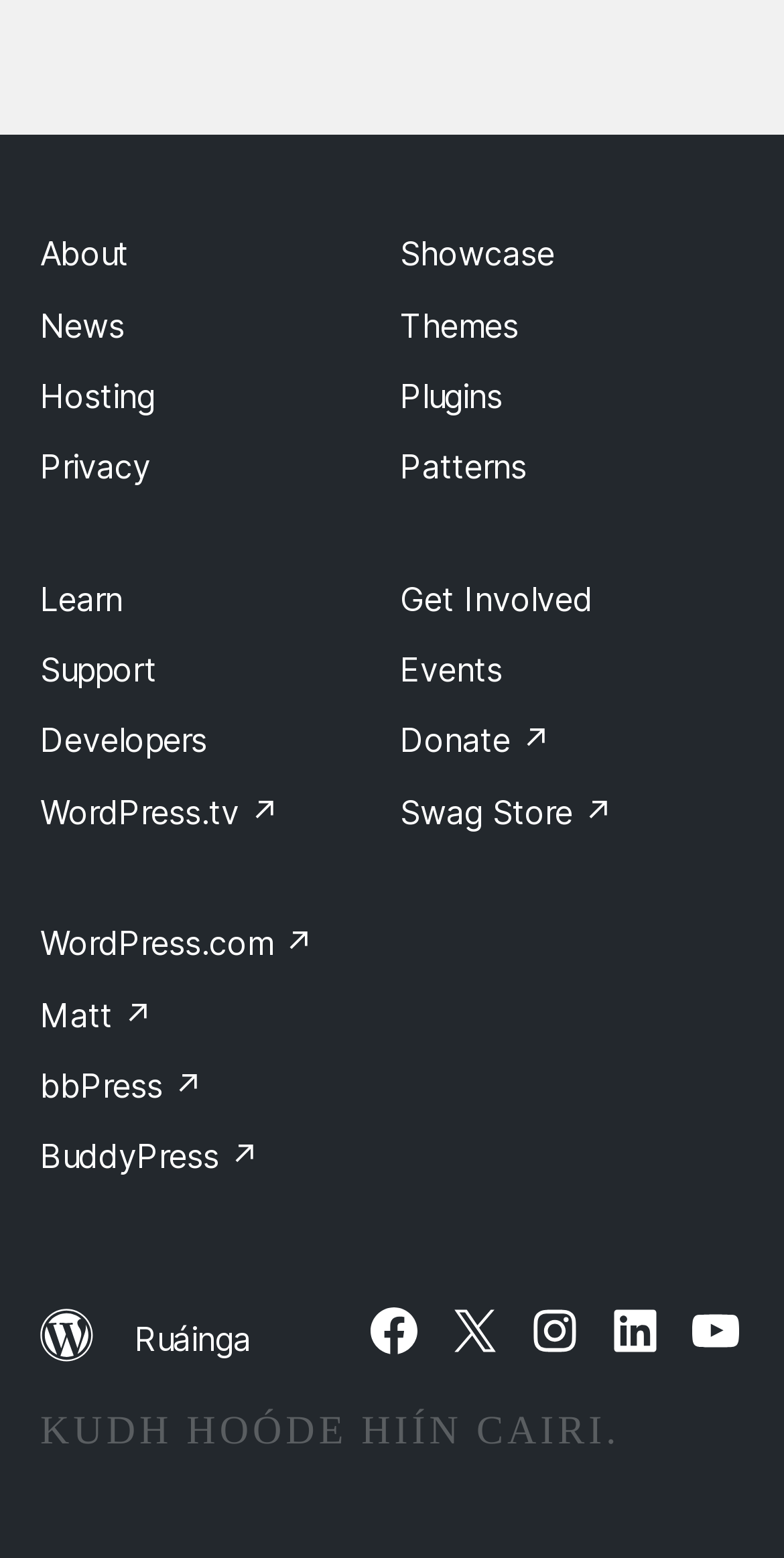What is the text above the social media links?
Using the screenshot, give a one-word or short phrase answer.

KUDH HOÓDE HIÍN CAIRI.